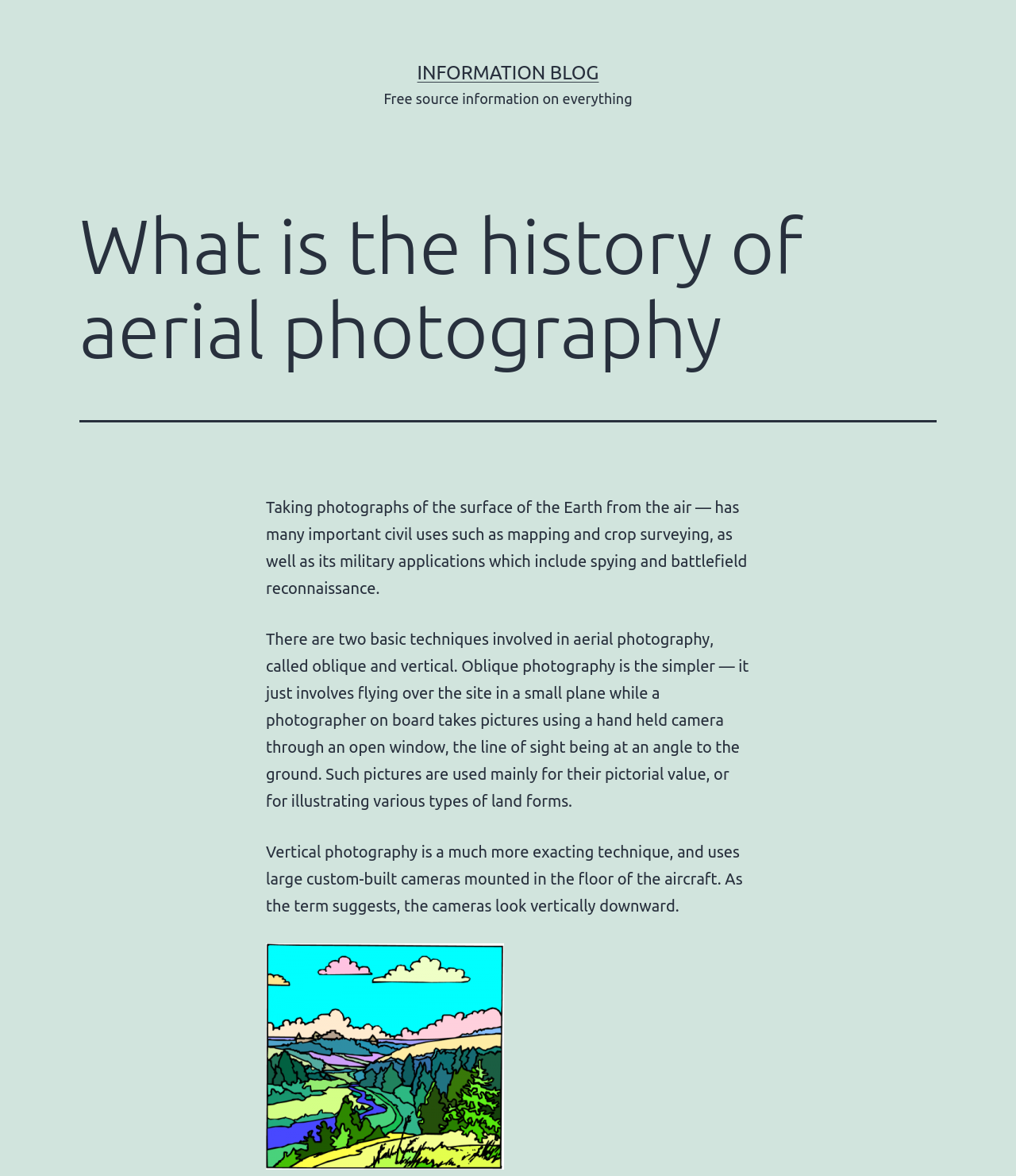What is shown in the image?
Answer the question based on the image using a single word or a brief phrase.

aerial photography